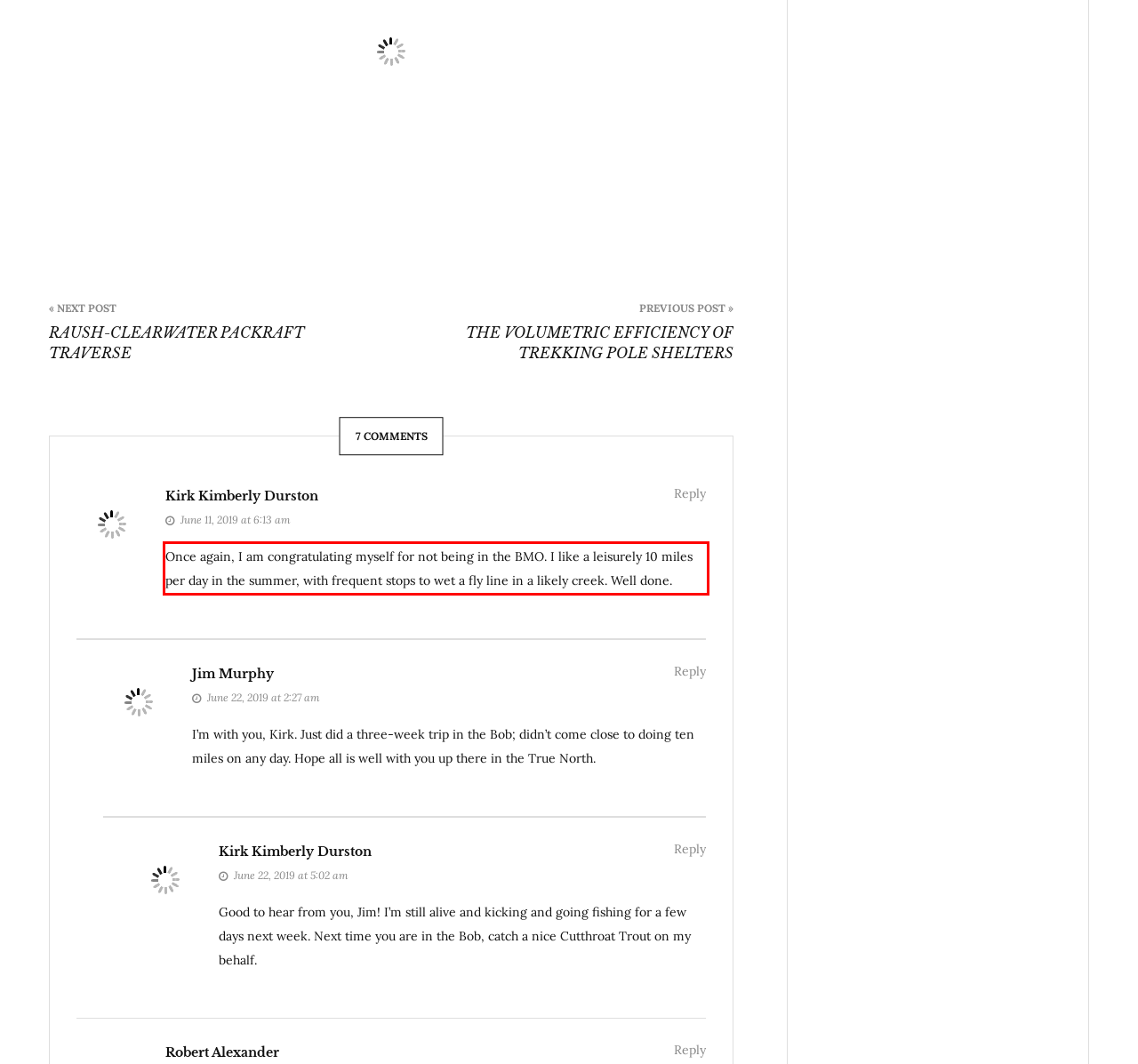You have a screenshot of a webpage where a UI element is enclosed in a red rectangle. Perform OCR to capture the text inside this red rectangle.

Once again, I am congratulating myself for not being in the BMO. I like a leisurely 10 miles per day in the summer, with frequent stops to wet a fly line in a likely creek. Well done.